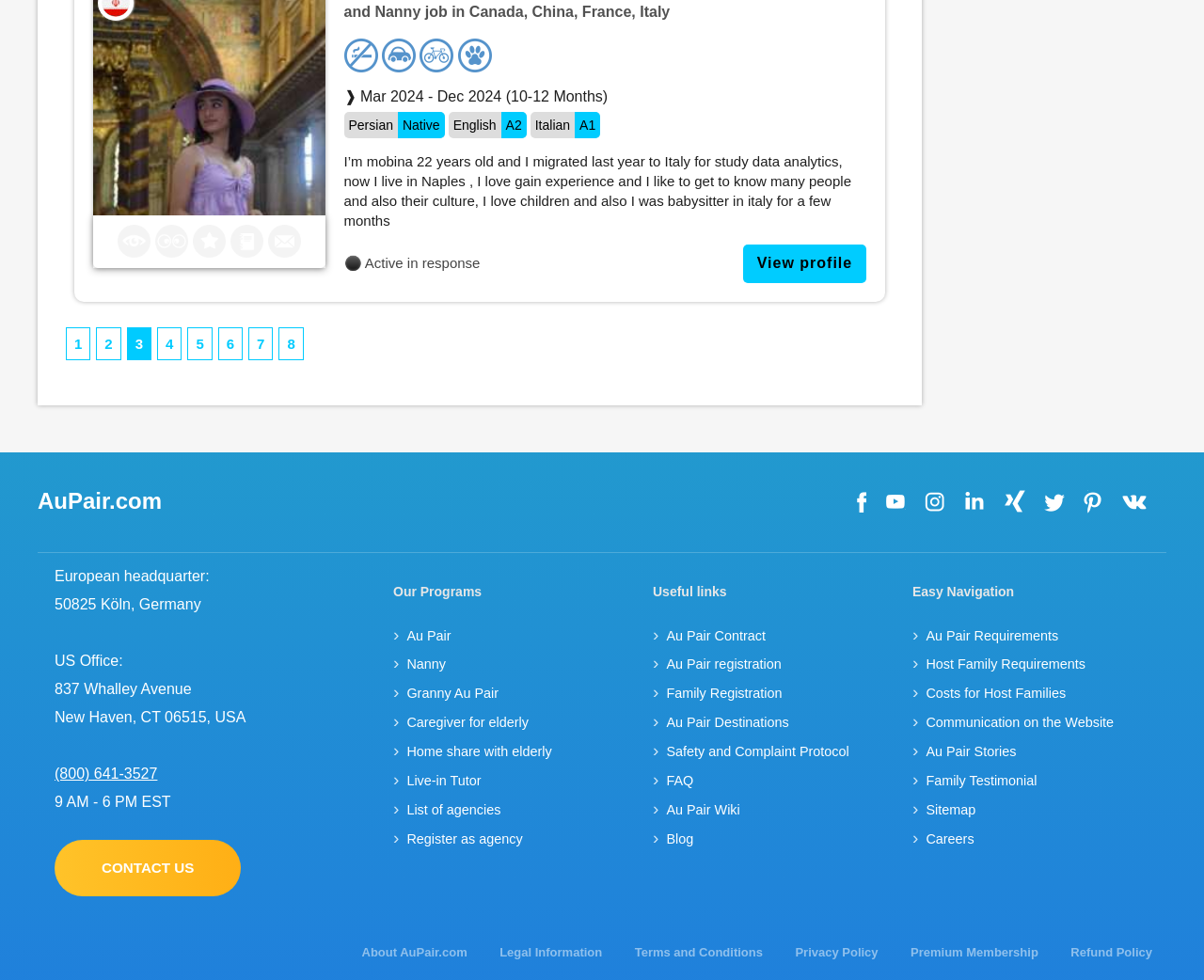Given the description of the UI element: "View profile", predict the bounding box coordinates in the form of [left, top, right, bottom], with each value being a float between 0 and 1.

[0.617, 0.249, 0.72, 0.289]